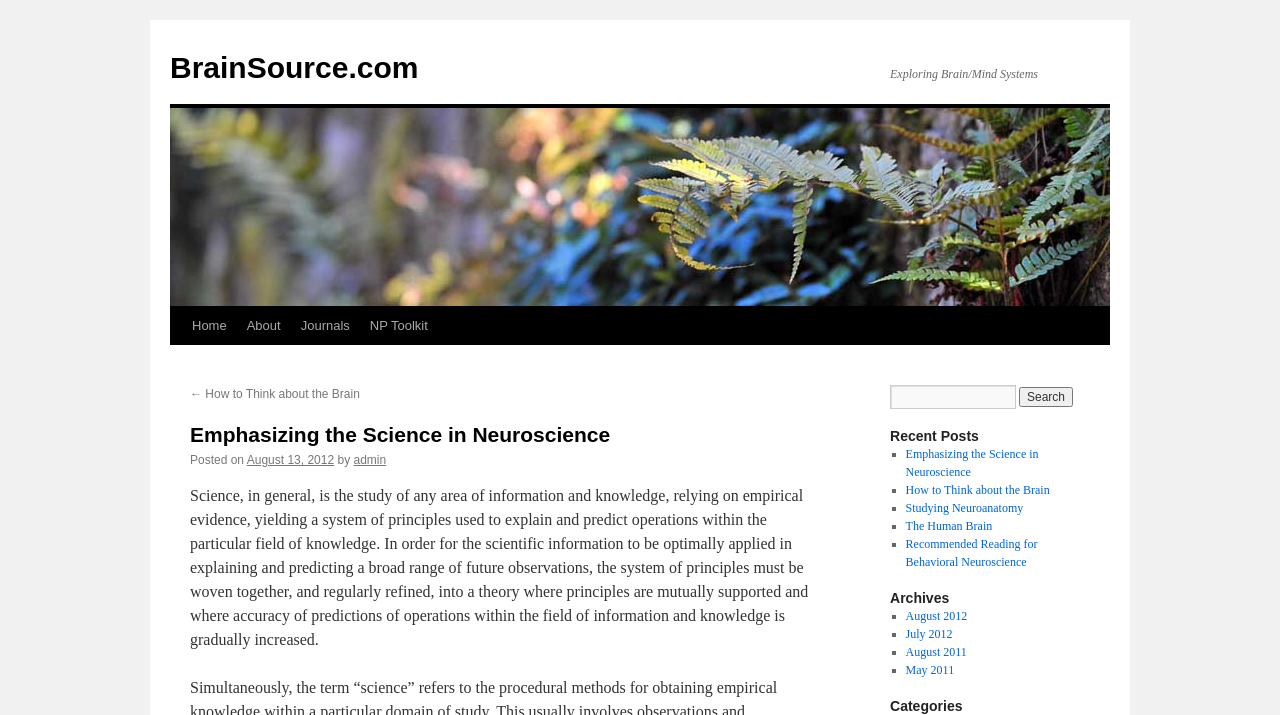Please find the bounding box coordinates (top-left x, top-left y, bottom-right x, bottom-right y) in the screenshot for the UI element described as follows: Skip to content

[0.132, 0.428, 0.148, 0.587]